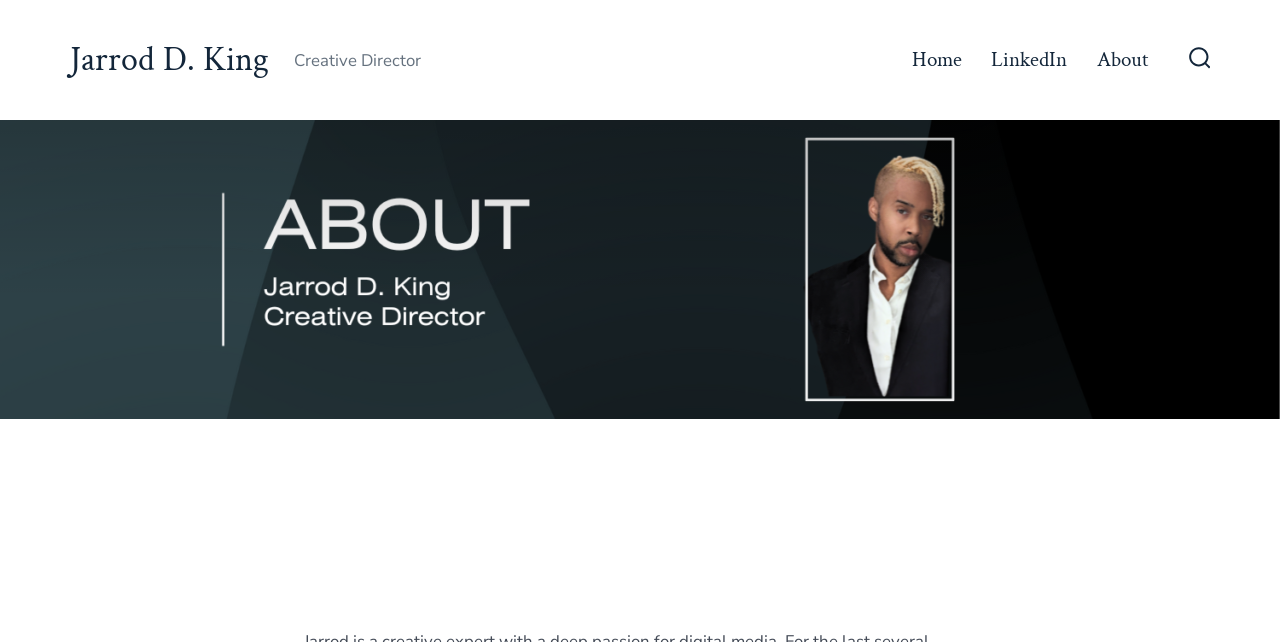Please find the bounding box for the UI element described by: "Home".

[0.712, 0.064, 0.751, 0.124]